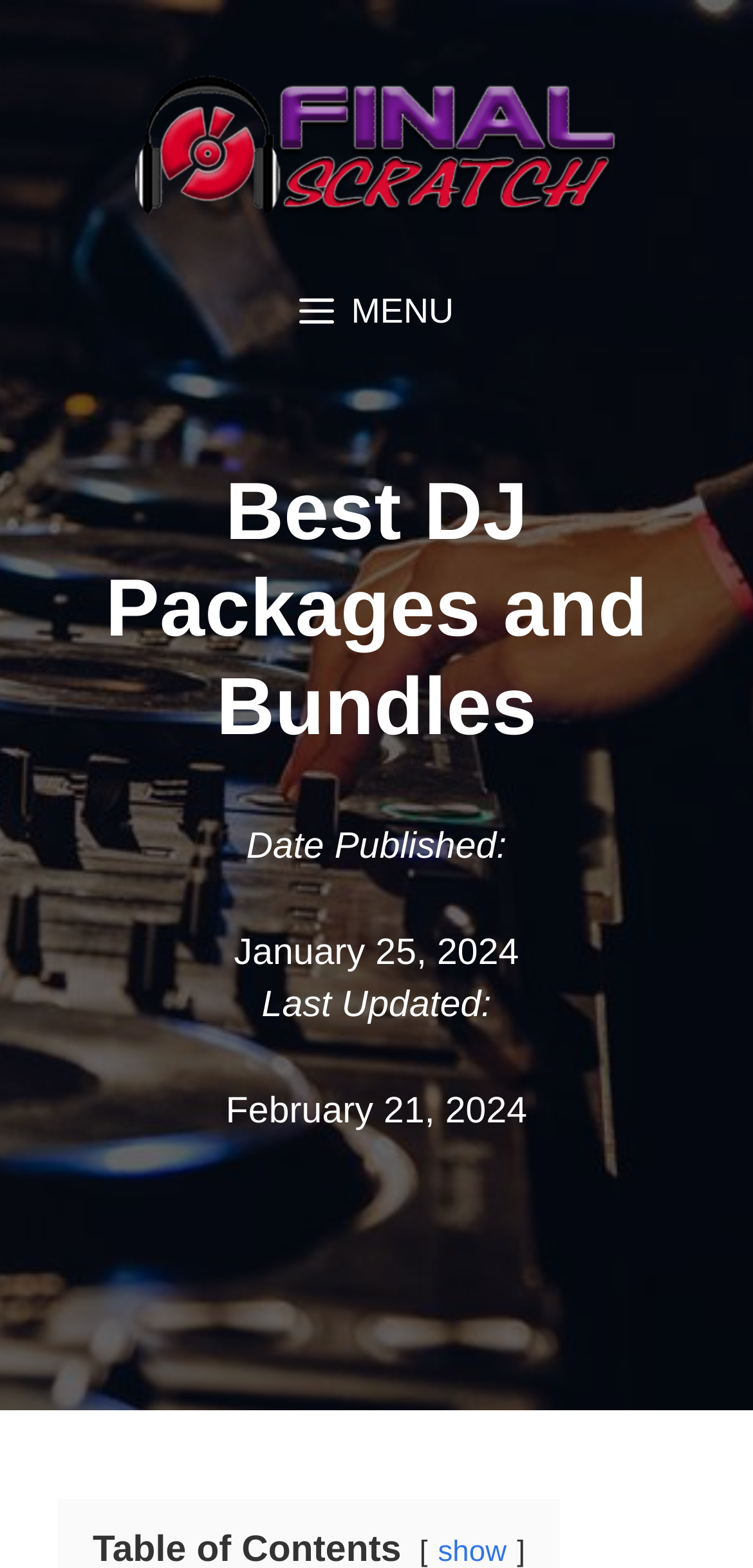For the following element description, predict the bounding box coordinates in the format (top-left x, top-left y, bottom-right x, bottom-right y). All values should be floating point numbers between 0 and 1. Description: show

[0.582, 0.979, 0.673, 1.0]